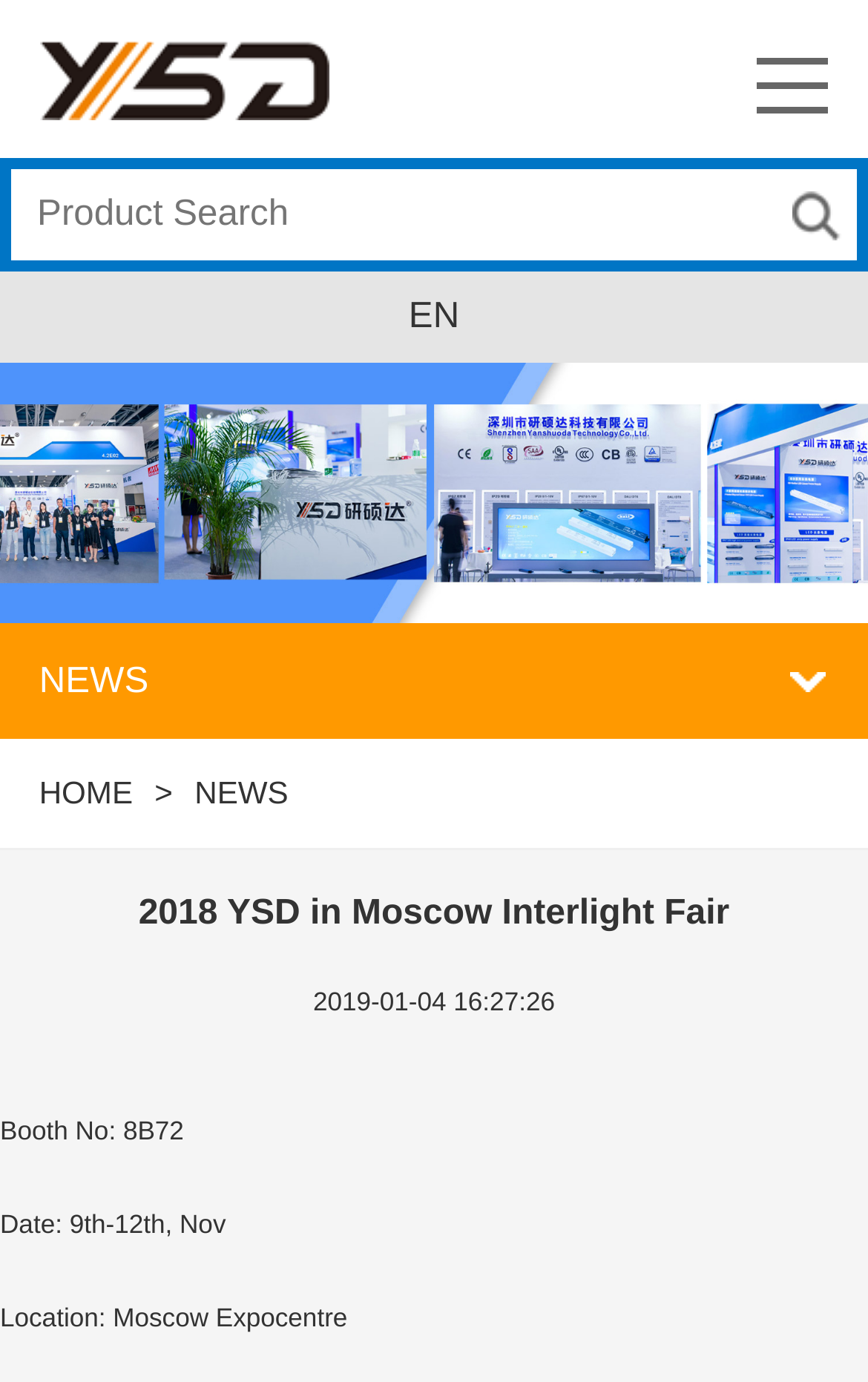What is the purpose of the booth?
Please give a well-detailed answer to the question.

I inferred the purpose of the booth by looking at the text 'Welcome to visit our booth' and the context of the webpage, which suggests that the company is showcasing its products at the booth.